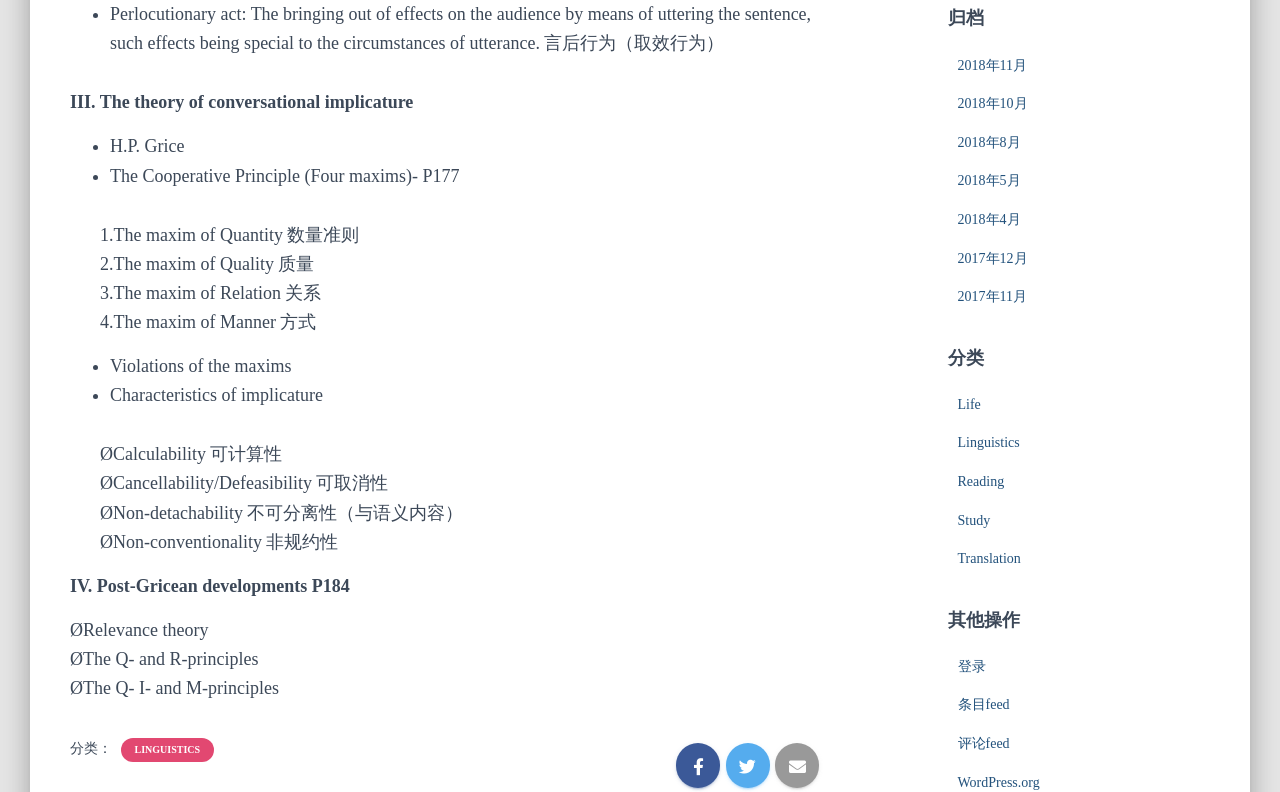Find the bounding box of the UI element described as follows: "WordPress.org".

[0.748, 0.978, 0.812, 0.997]